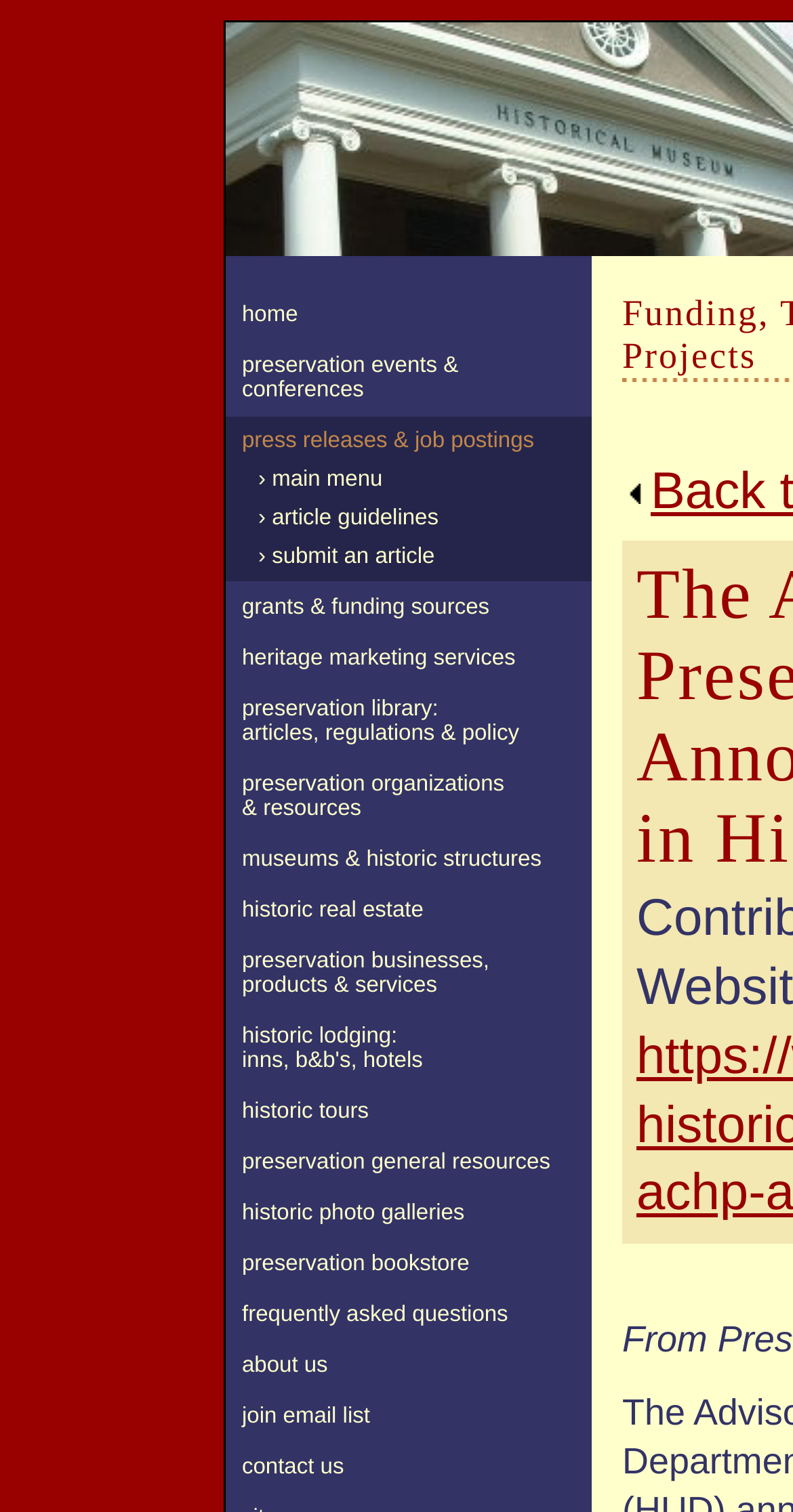Locate the bounding box coordinates of the item that should be clicked to fulfill the instruction: "check frequently asked questions".

[0.285, 0.853, 0.746, 0.886]